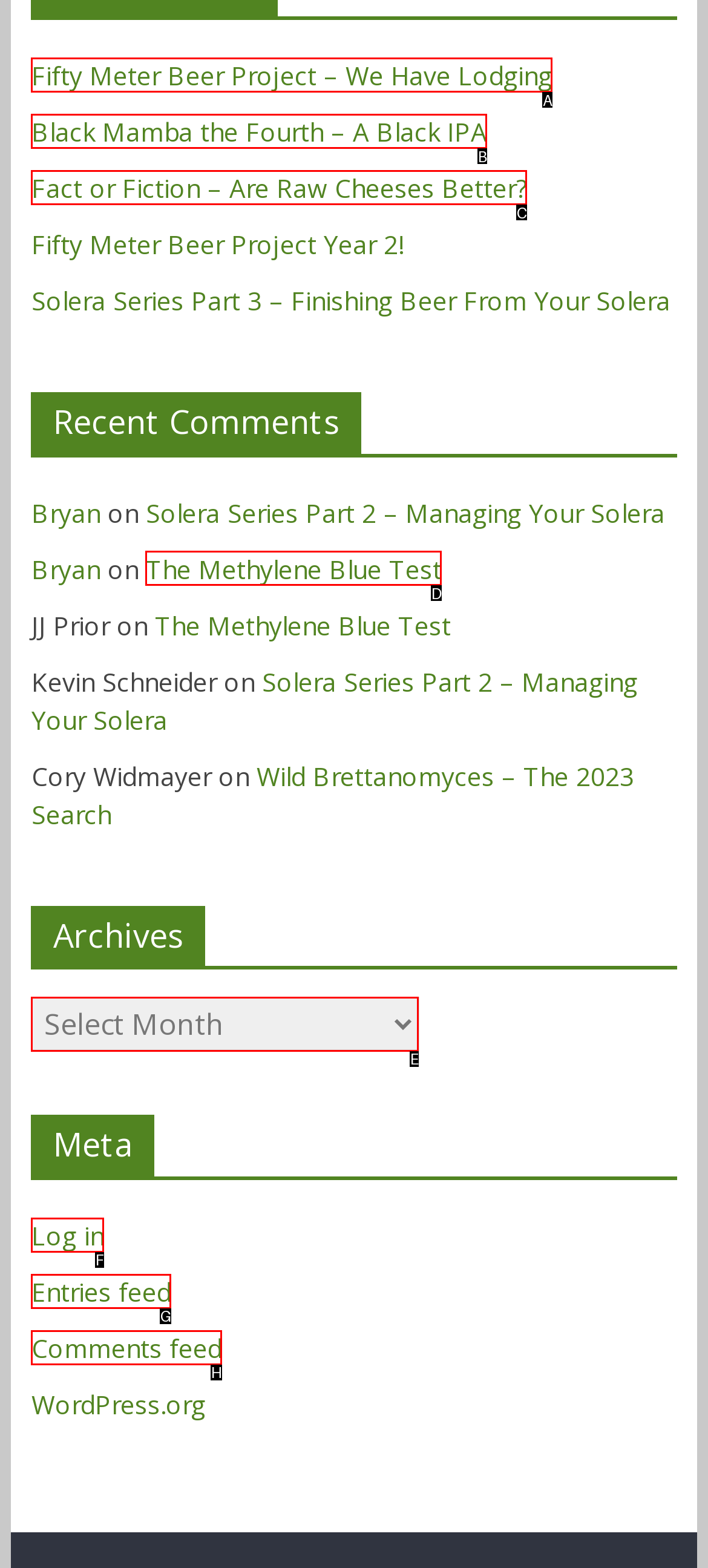Specify which UI element should be clicked to accomplish the task: View Fifty Meter Beer Project. Answer with the letter of the correct choice.

A